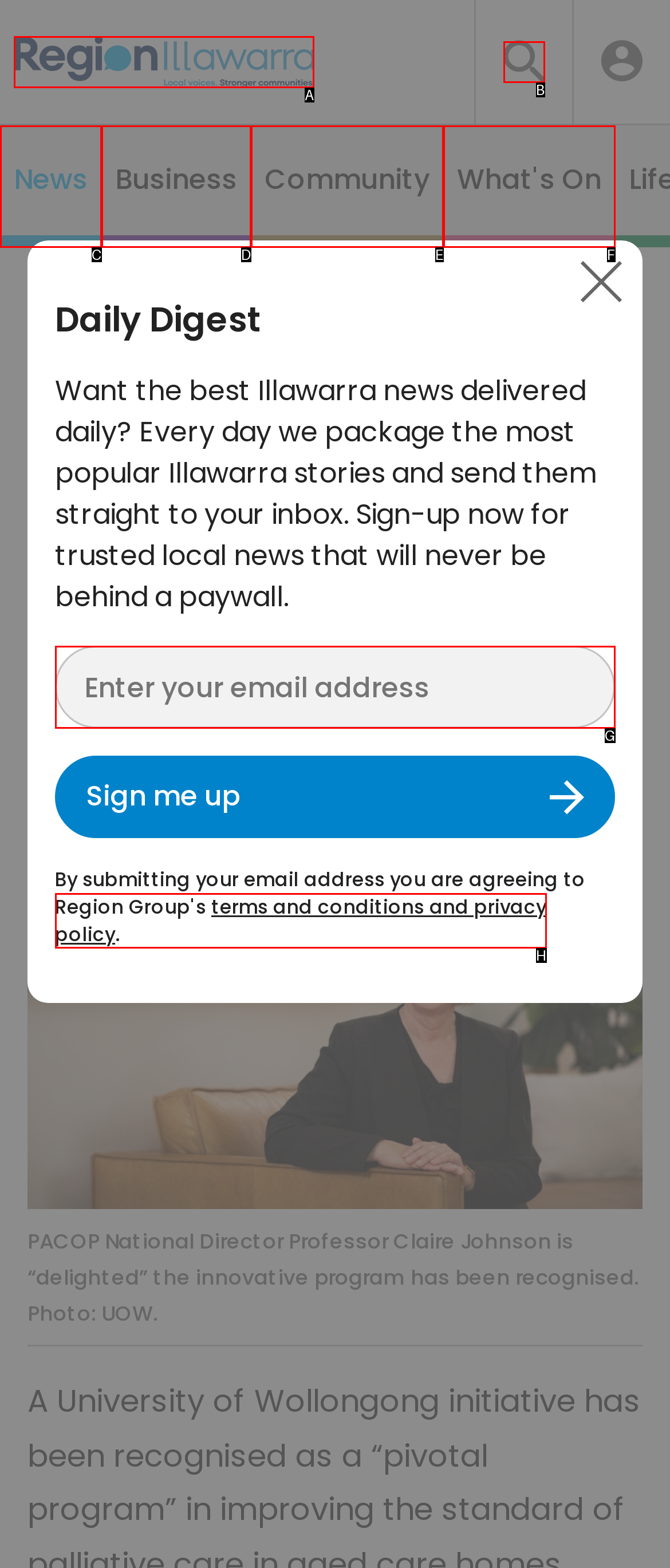Choose the HTML element that matches the description: What's On
Reply with the letter of the correct option from the given choices.

F